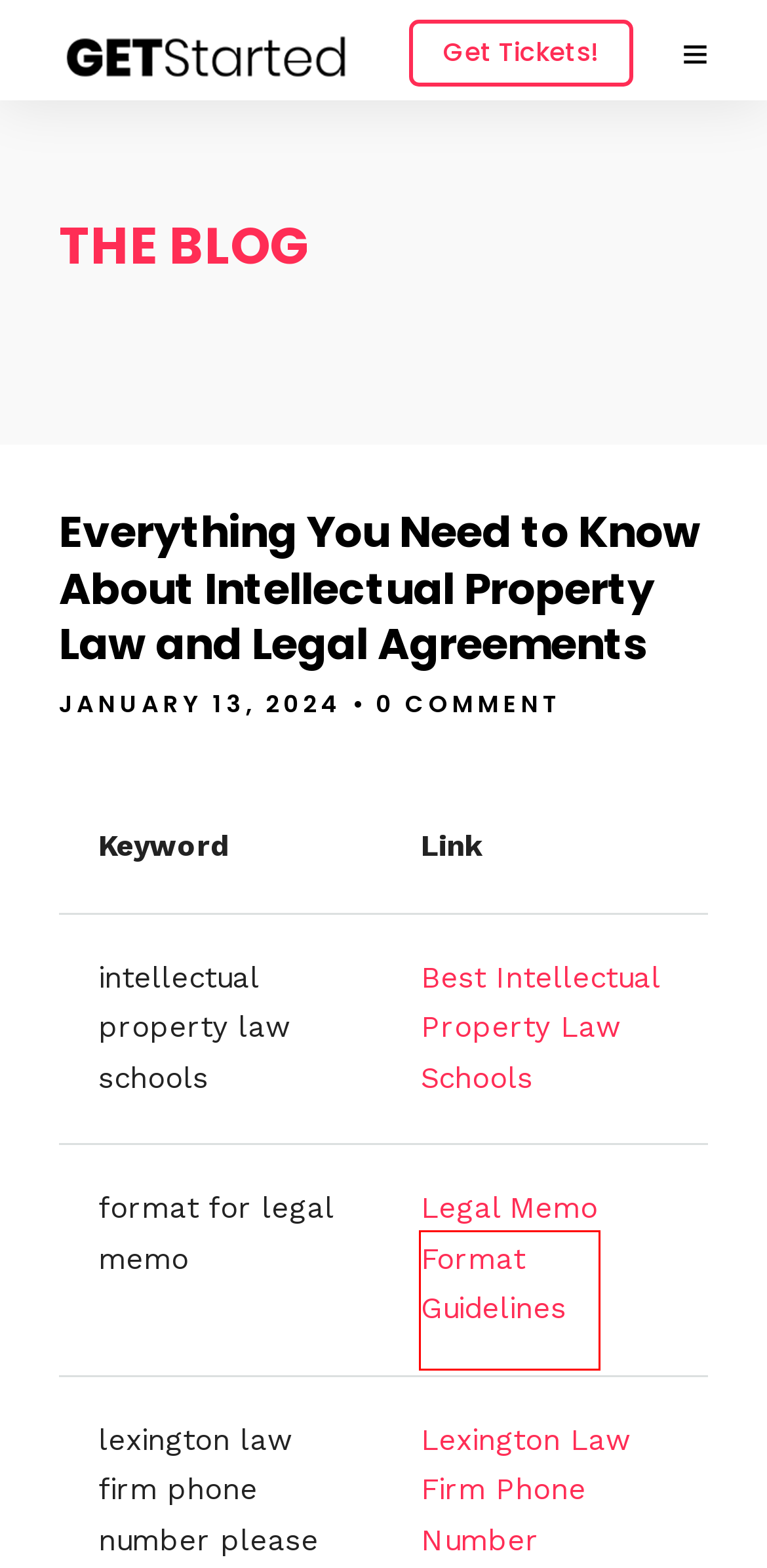With the provided webpage screenshot containing a red bounding box around a UI element, determine which description best matches the new webpage that appears after clicking the selected element. The choices are:
A. Legal Memo Format: Guidelines for Writing a Professional Legal Memo - الدوري
B. Anti Dumping Agreement PDF: Key Information and Guidelines - Career In Progress
C. Getting Here - Get Started 2019
D. Are Floor Outlets Legal? Understanding Electrical Codes and Regulations | برش لیزر ایران
E. Register - Get Started 2019
F. The Meaning of the Law of the Spirit of Life Explained | Legal Insights - live18
G. Home - Get Started 2019
H. SHRM Employment Law Conference 2024: Key Legal Updates & Strategies – IDEAS

A